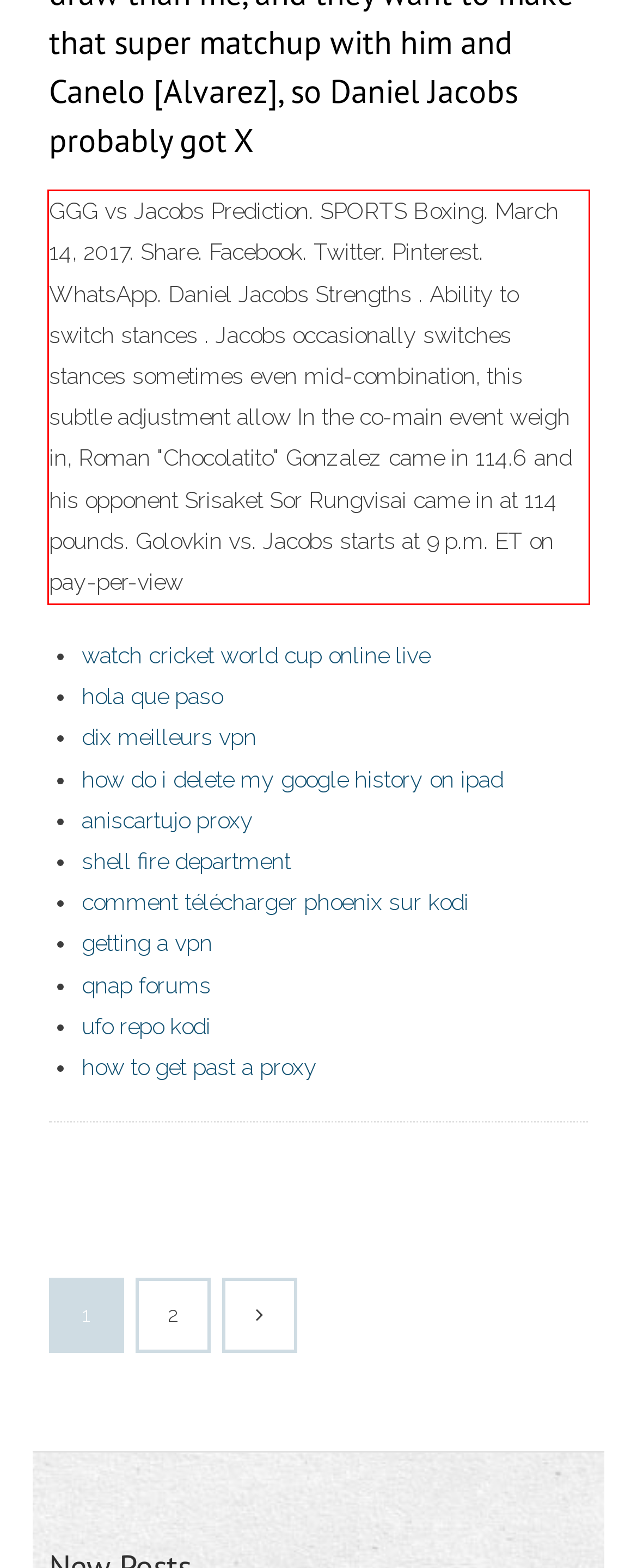Within the screenshot of the webpage, there is a red rectangle. Please recognize and generate the text content inside this red bounding box.

GGG vs Jacobs Prediction. SPORTS Boxing. March 14, 2017. Share. Facebook. Twitter. Pinterest. WhatsApp. Daniel Jacobs Strengths . Ability to switch stances . Jacobs occasionally switches stances sometimes even mid-combination, this subtle adjustment allow In the co-main event weigh in, Roman "Chocolatito" Gonzalez came in 114.6 and his opponent Srisaket Sor Rungvisai came in at 114 pounds. Golovkin vs. Jacobs starts at 9 p.m. ET on pay-per-view